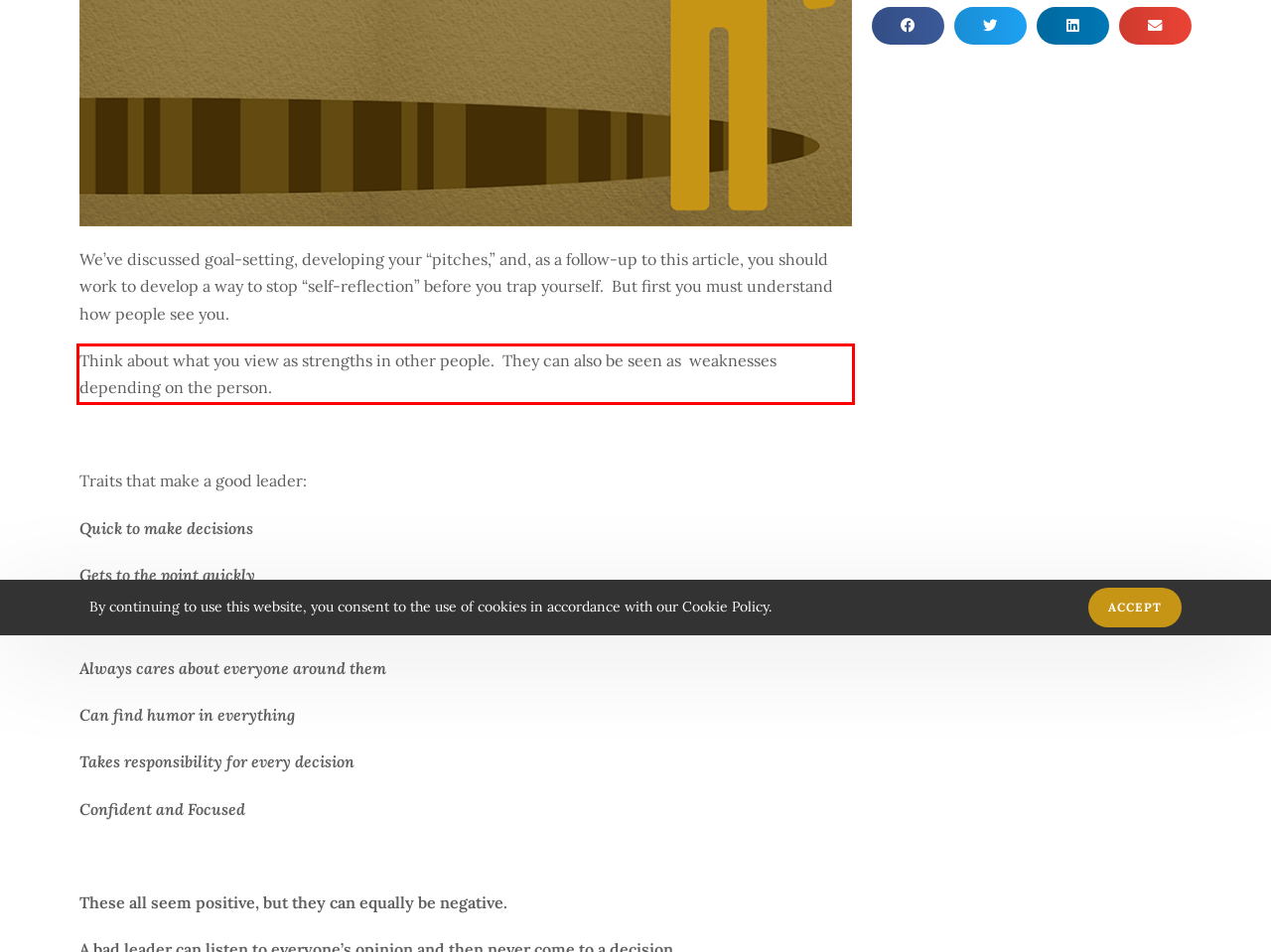You are provided with a screenshot of a webpage containing a red bounding box. Please extract the text enclosed by this red bounding box.

Think about what you view as strengths in other people. They can also be seen as weaknesses depending on the person.